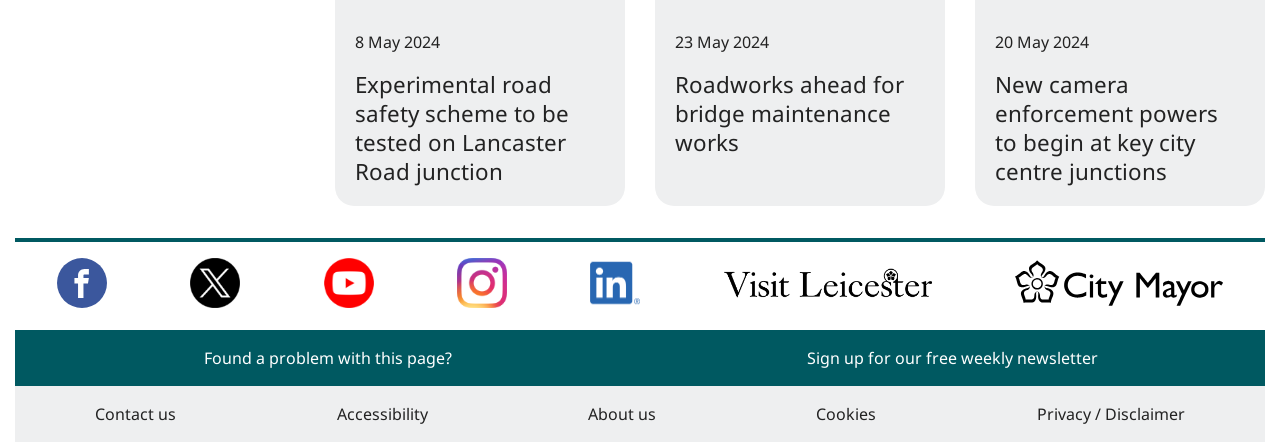Identify the bounding box coordinates of the clickable region necessary to fulfill the following instruction: "Sign up for our free weekly newsletter". The bounding box coordinates should be four float numbers between 0 and 1, i.e., [left, top, right, bottom].

[0.63, 0.786, 0.858, 0.836]